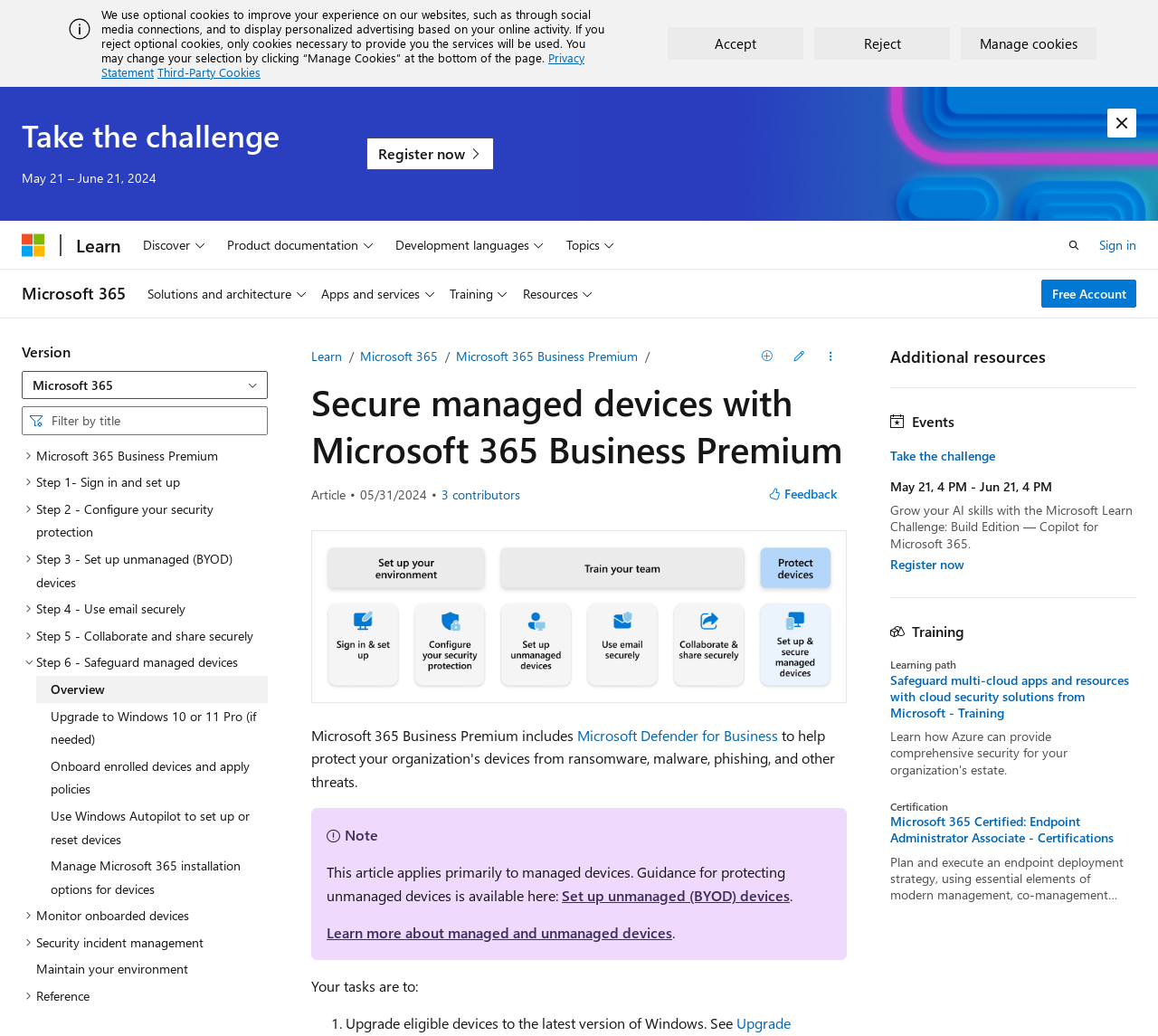Elaborate on the different components and information displayed on the webpage.

This webpage is about securing managed devices with Microsoft 365 Business Premium. At the top, there is a banner with a cookie policy notification, which includes an image, a description of the cookie policy, and buttons to accept, reject, or manage cookies. Below the banner, there is a heading "Take the challenge" with a registration link and a button to dismiss the alert.

The main navigation menu is located at the top right, with links to "Microsoft", "Learn", and "Sign in". There is also a search bar and a button to open the search function.

The main content of the page is divided into sections. The first section has a heading "Secure managed devices with Microsoft 365 Business Premium" and includes an article with a review date and a list of contributors. There is also a button to view all contributors and a feedback button.

Below the article, there is a diagram with a highlighted section "Set Up and Secure Managed Devices". The diagram is accompanied by a description of Microsoft 365 Business Premium, which includes a link to Microsoft Defender for Business.

The next section has a note with guidance for protecting unmanaged devices, including a link to set up unmanaged devices and learn more about managed and unmanaged devices.

The final section lists the tasks to be completed, including upgrading eligible devices to the latest version of Windows. There is also a section for additional resources, which includes a separator line and an article with a heading "Events".

Throughout the page, there are various buttons, links, and navigation menus that allow users to explore different topics and take actions.